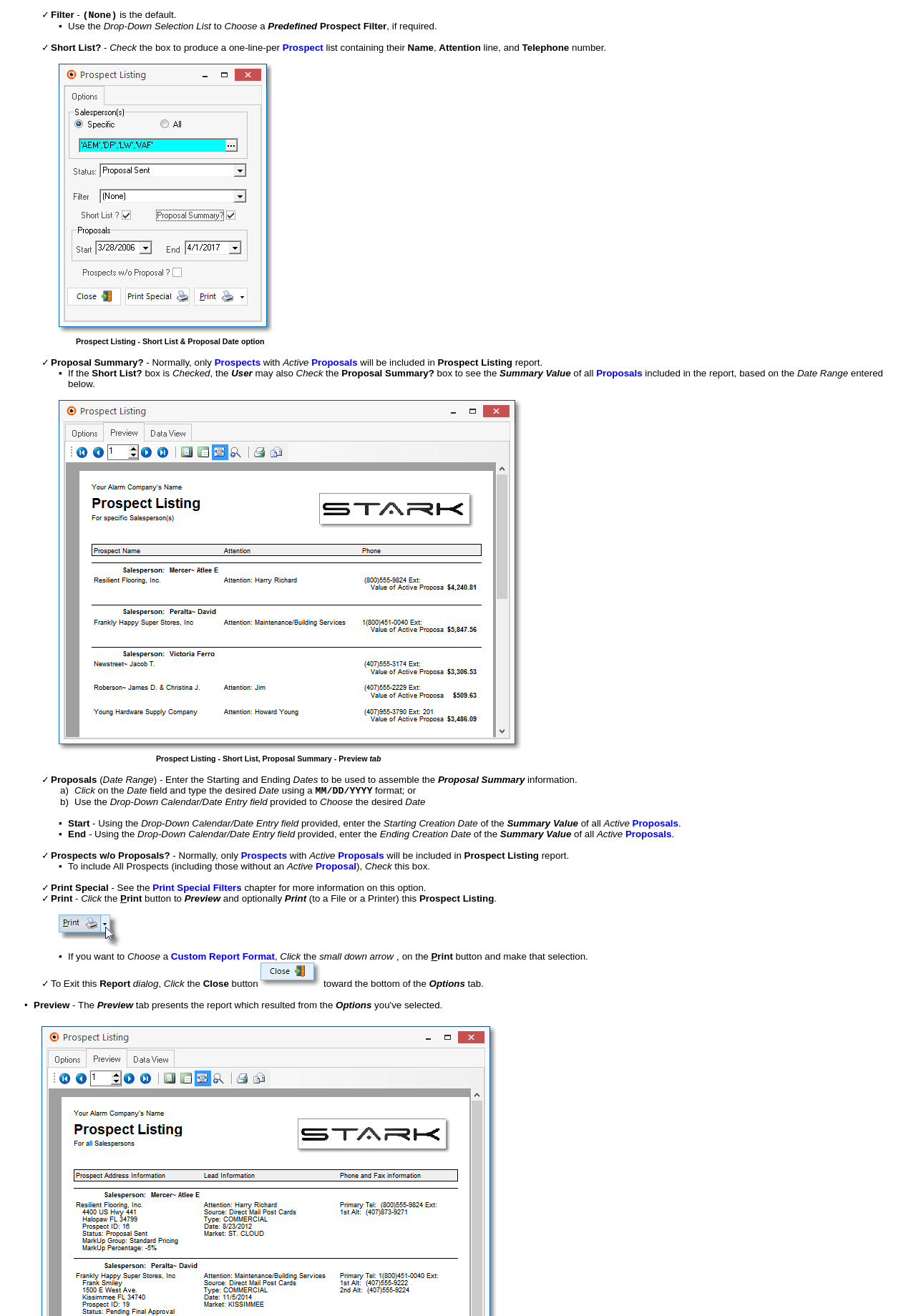Kindly determine the bounding box coordinates for the clickable area to achieve the given instruction: "Check the Filter box".

[0.055, 0.007, 0.081, 0.015]